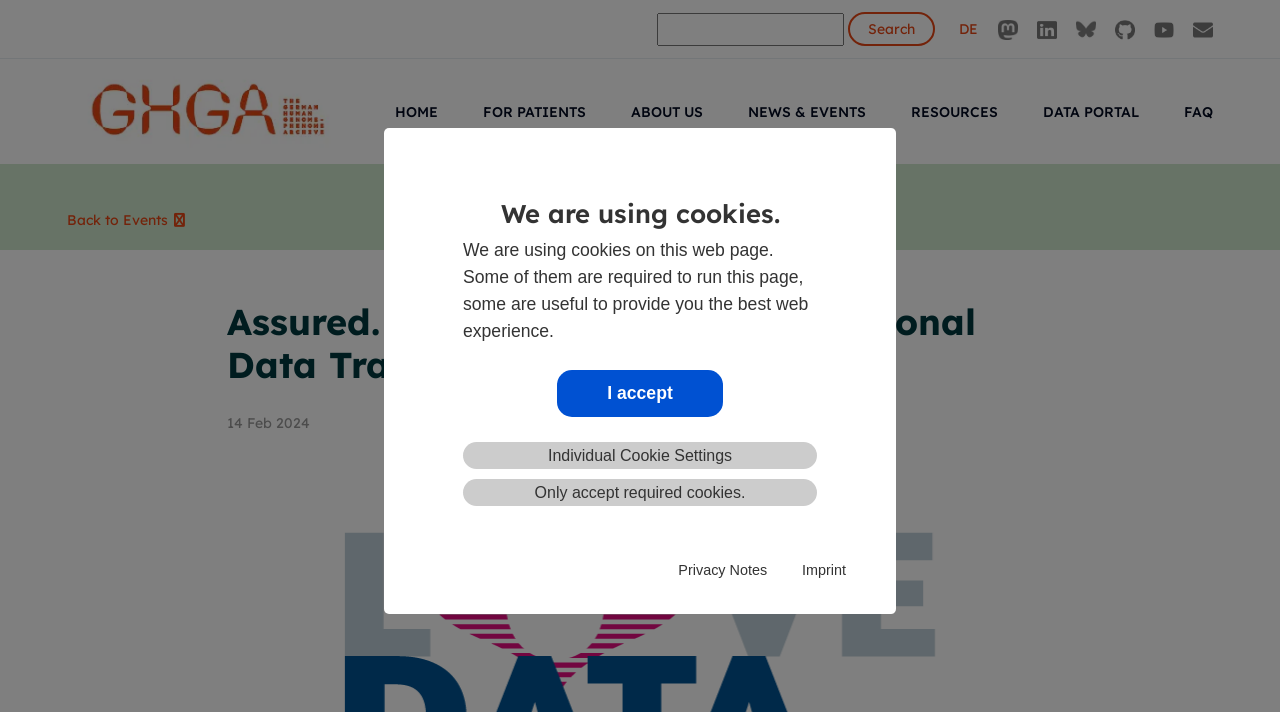Using the format (top-left x, top-left y, bottom-right x, bottom-right y), and given the element description, identify the bounding box coordinates within the screenshot: title="Contact"

[0.932, 0.022, 0.948, 0.06]